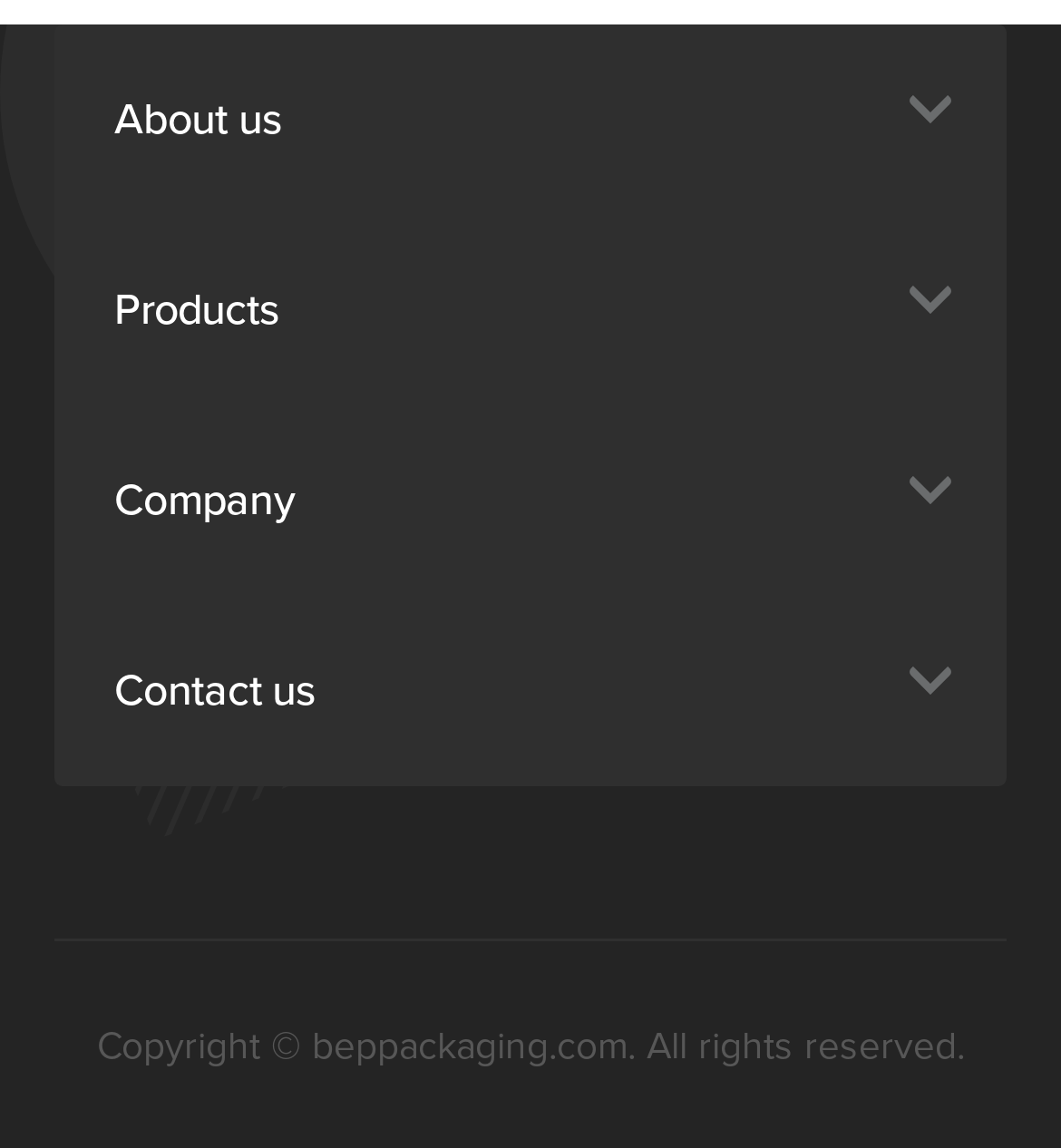Locate the bounding box coordinates of the area where you should click to accomplish the instruction: "Contact us through mobile or whatsapp".

[0.103, 0.694, 0.621, 0.746]